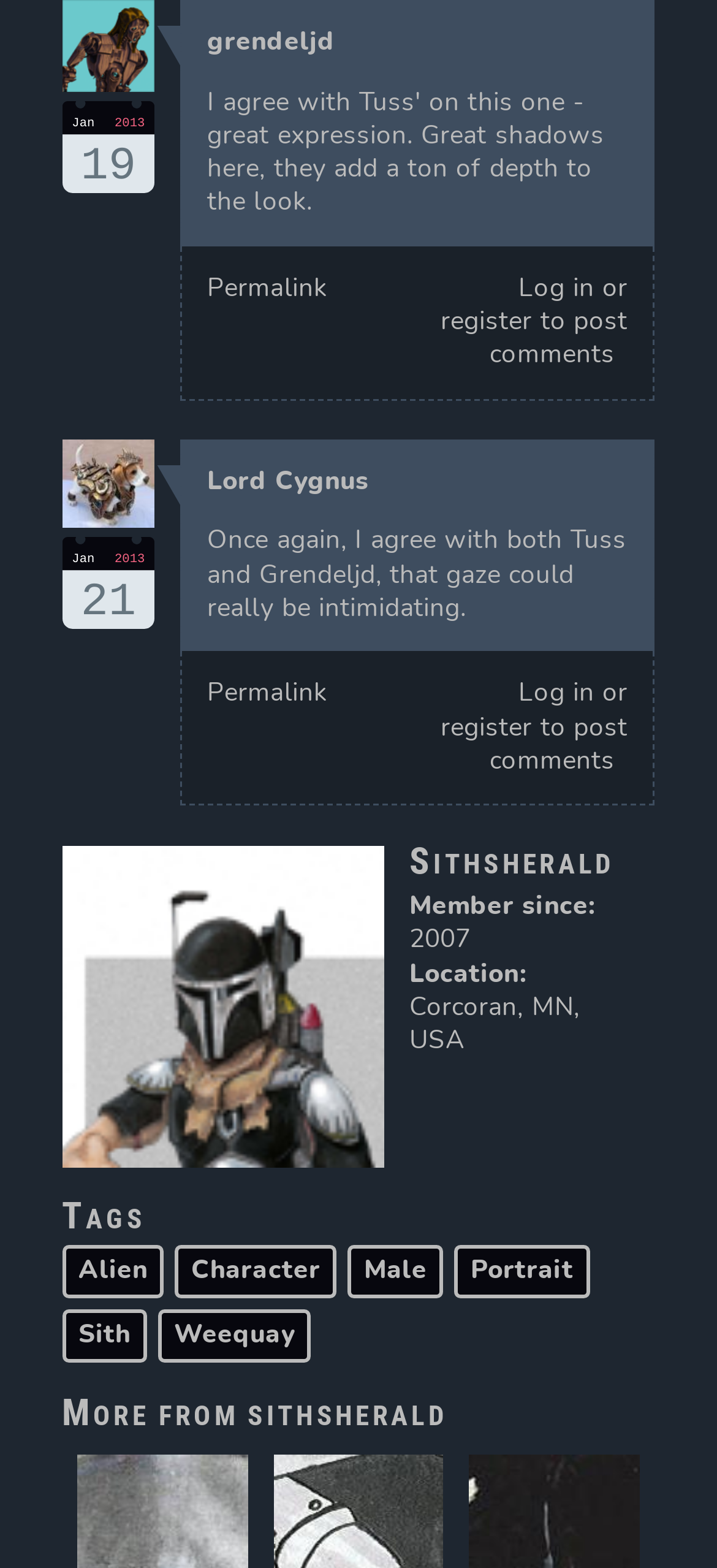How many tags are listed on this webpage?
Please provide a single word or phrase as the answer based on the screenshot.

6